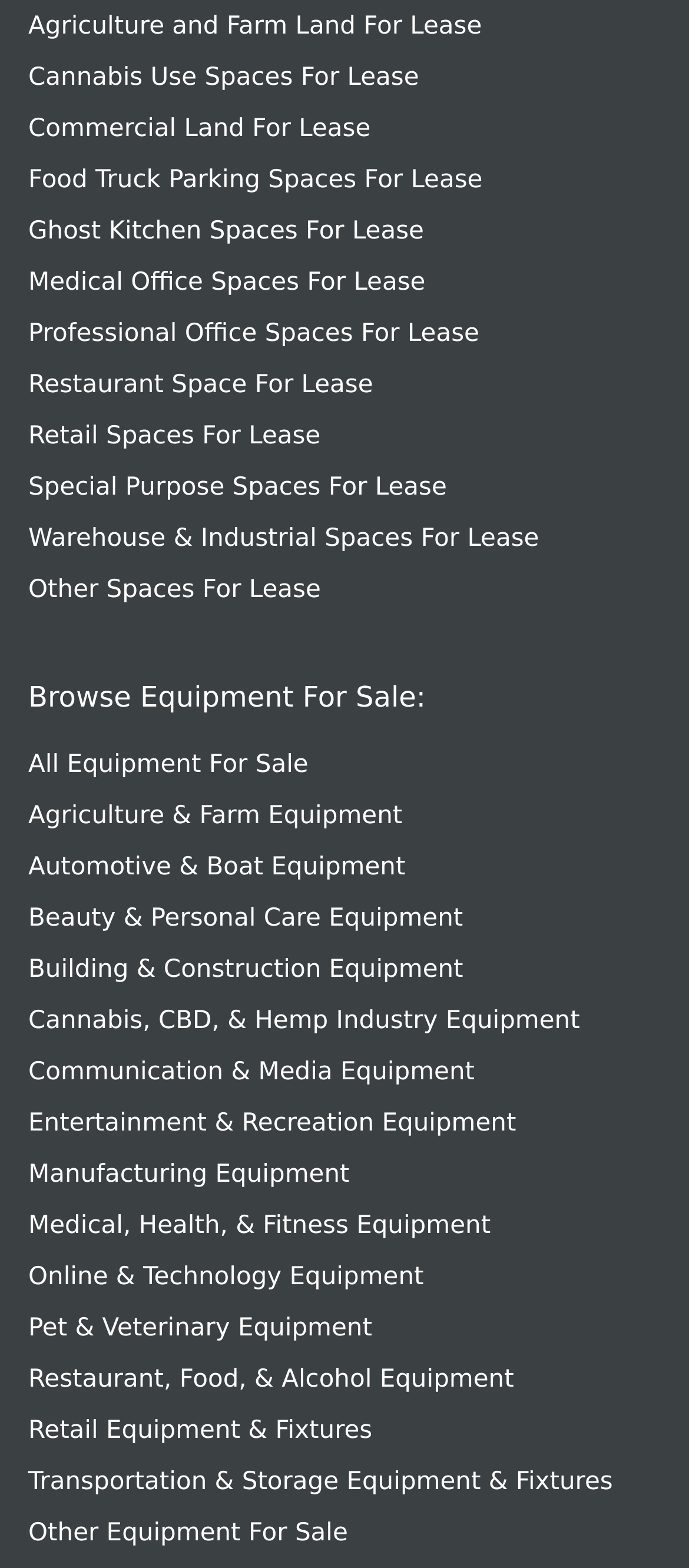Determine the bounding box coordinates of the clickable element to complete this instruction: "View posts published on July 1, 2021". Provide the coordinates in the format of four float numbers between 0 and 1, [left, top, right, bottom].

None